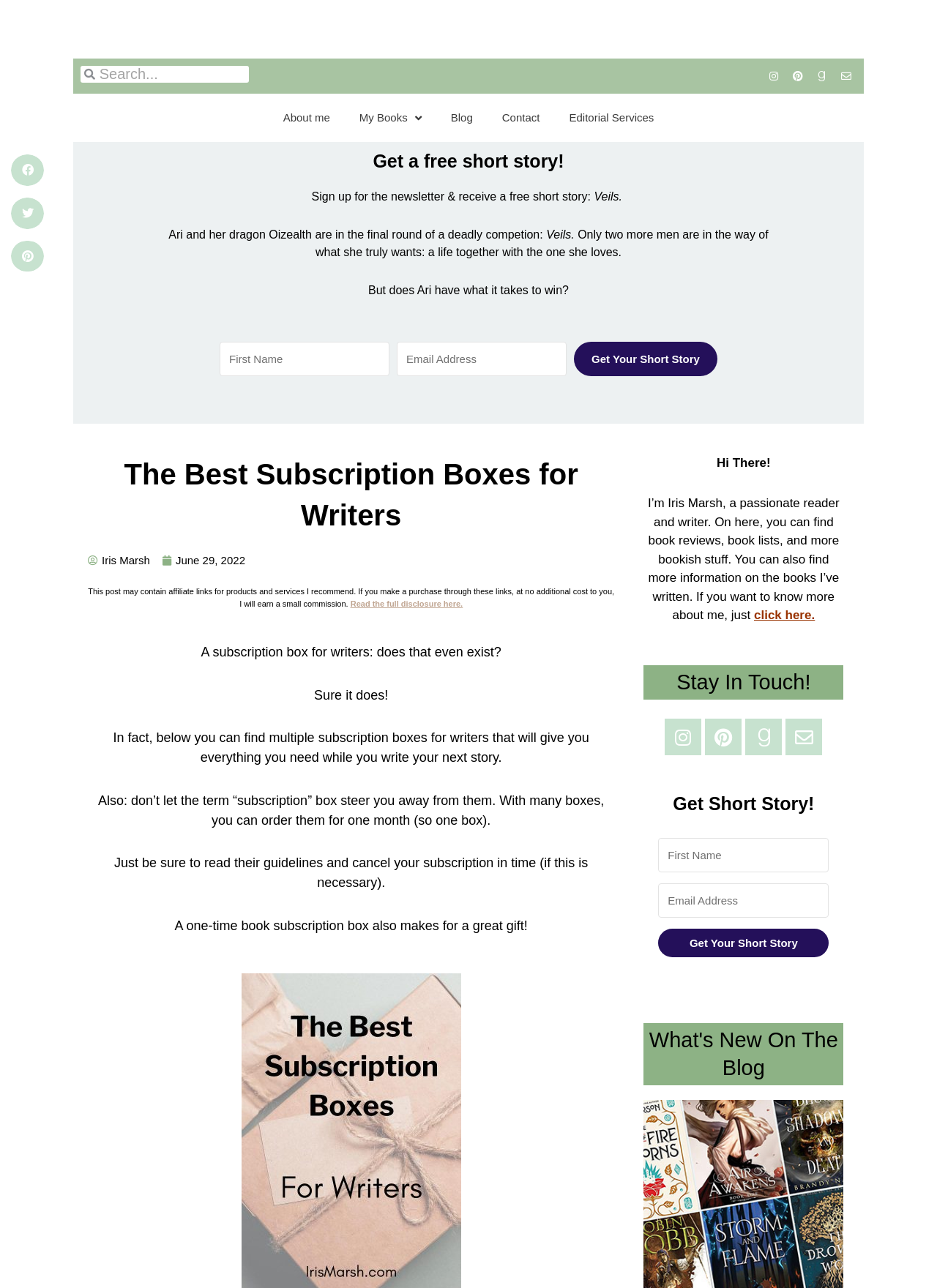Locate the bounding box of the UI element defined by this description: "Get Your Short Story". The coordinates should be given as four float numbers between 0 and 1, formatted as [left, top, right, bottom].

[0.703, 0.721, 0.885, 0.743]